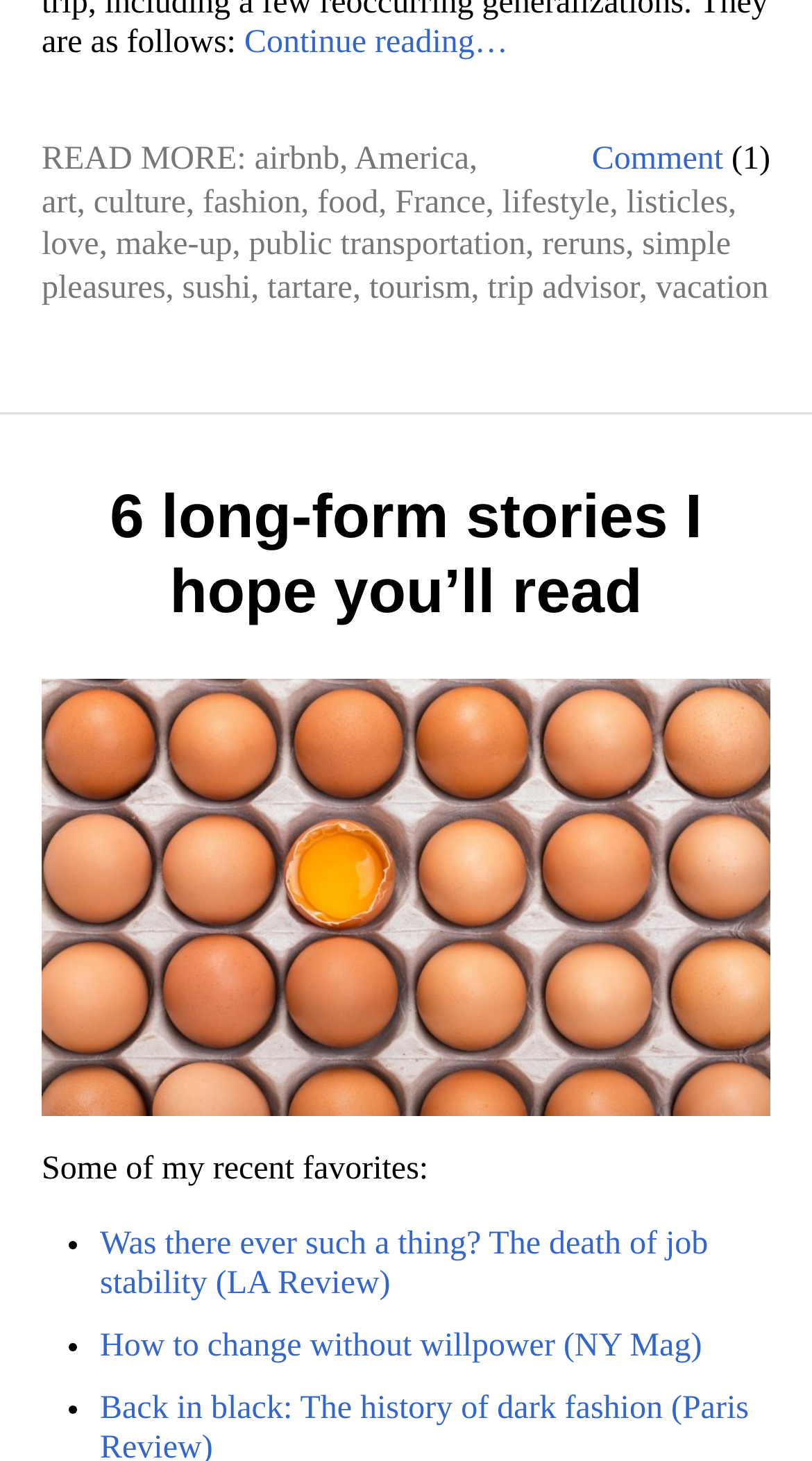Determine the bounding box coordinates of the clickable element necessary to fulfill the instruction: "Explore 'lifestyle'". Provide the coordinates as four float numbers within the 0 to 1 range, i.e., [left, top, right, bottom].

[0.619, 0.126, 0.751, 0.151]